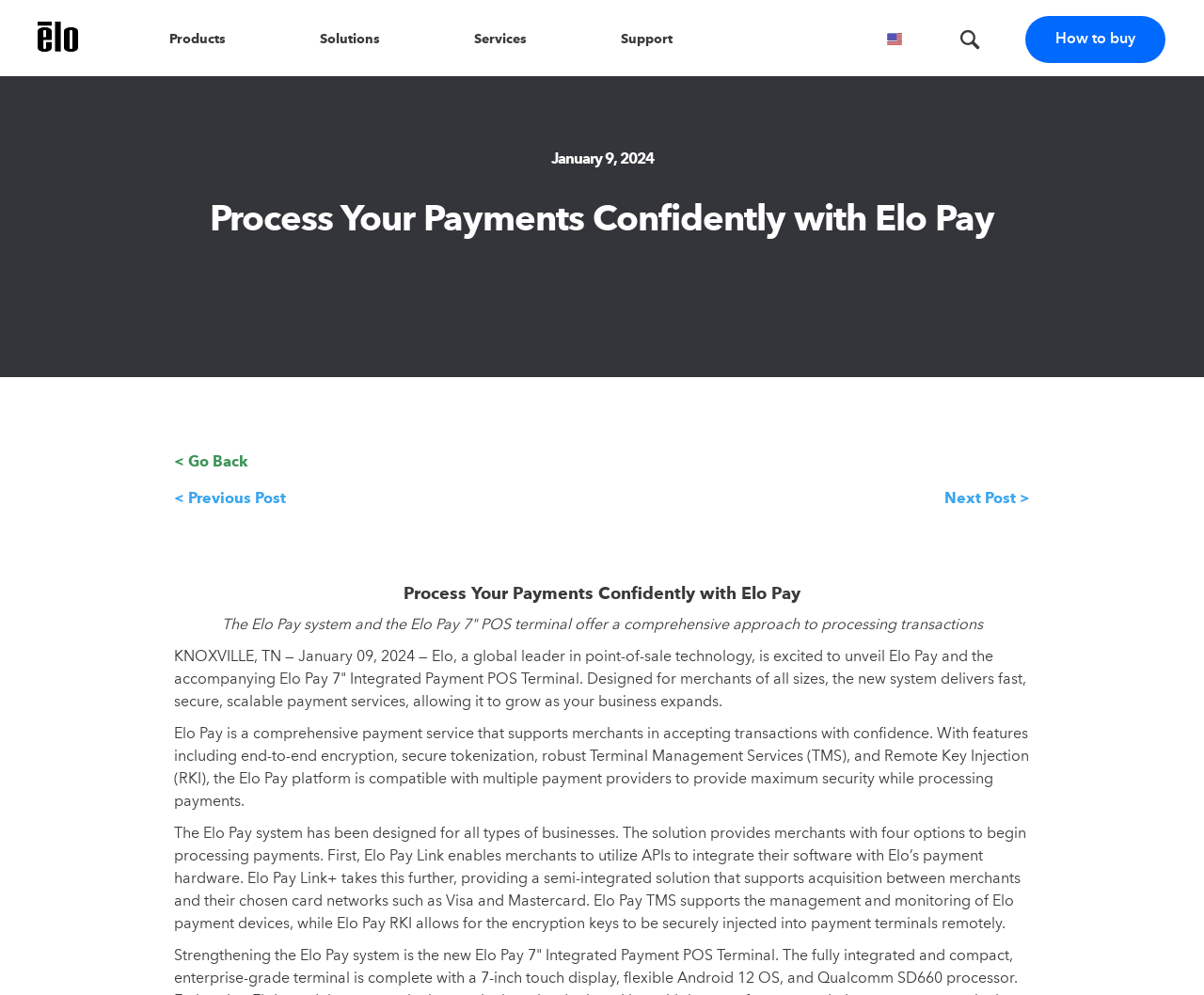What is the date mentioned in the webpage?
Please ensure your answer is as detailed and informative as possible.

The date is mentioned in the heading 'January 9, 2024 Process Your Payments Confidently with Elo Pay'.